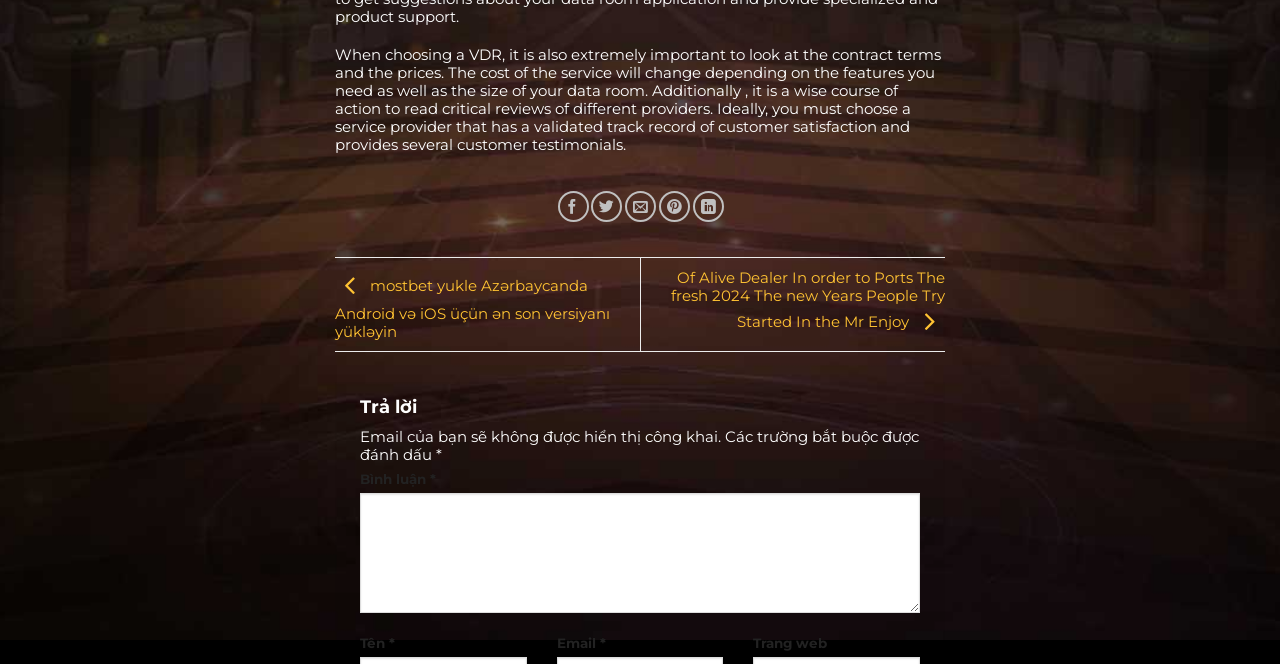Find the bounding box of the UI element described as: "parent_node: Bình luận * name="comment"". The bounding box coordinates should be given as four float values between 0 and 1, i.e., [left, top, right, bottom].

[0.281, 0.742, 0.719, 0.923]